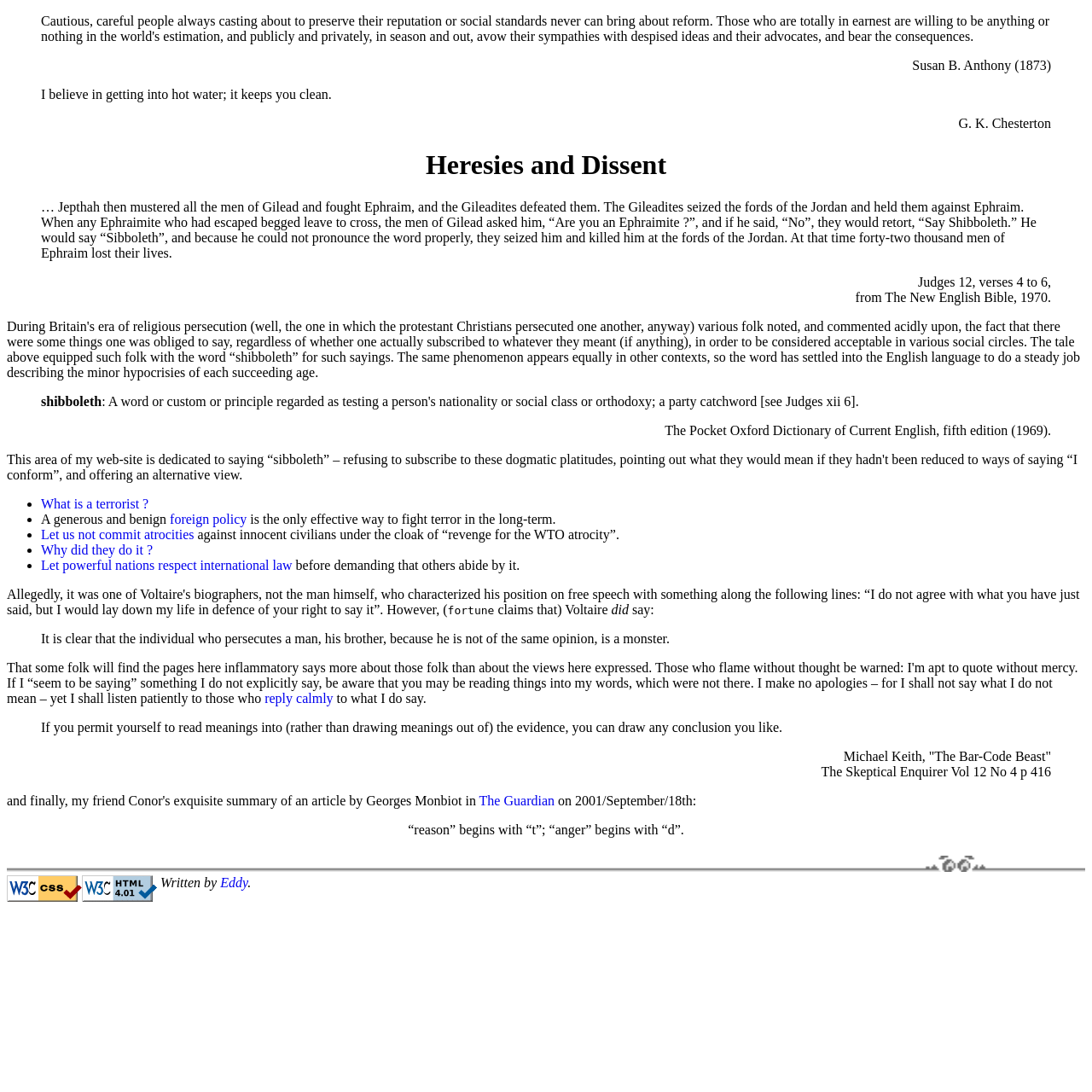Offer an extensive depiction of the webpage and its key elements.

The webpage "Heresies and Dissent" is a collection of quotes, sayings, and opinions on various topics. At the top, there is a heading with the title "Heresies and Dissent". Below the heading, there are several blockquotes with quotes from notable individuals, including Susan B. Anthony and G. K. Chesterton. 

The main content of the webpage is divided into sections, each with a distinct topic or theme. There are quotes and sayings on topics such as freedom of speech, terrorism, foreign policy, and international law. These quotes are often accompanied by citations or references to their original sources.

The webpage also features a list of links to other articles or pages, each with a brief description. These links are organized into a list with bullet points, making it easy to navigate to related topics.

Throughout the webpage, there are also blockquotes with longer passages of text, often with a more philosophical or introspective tone. These passages discuss the importance of critical thinking, the dangers of misinterpreting evidence, and the need for respectful dialogue.

At the bottom of the webpage, there is a section with links to external resources, including "The Guardian" and a validation of the webpage's CSS and HTML code. The webpage is written by Eddy, and there is a link to the author's name at the bottom.